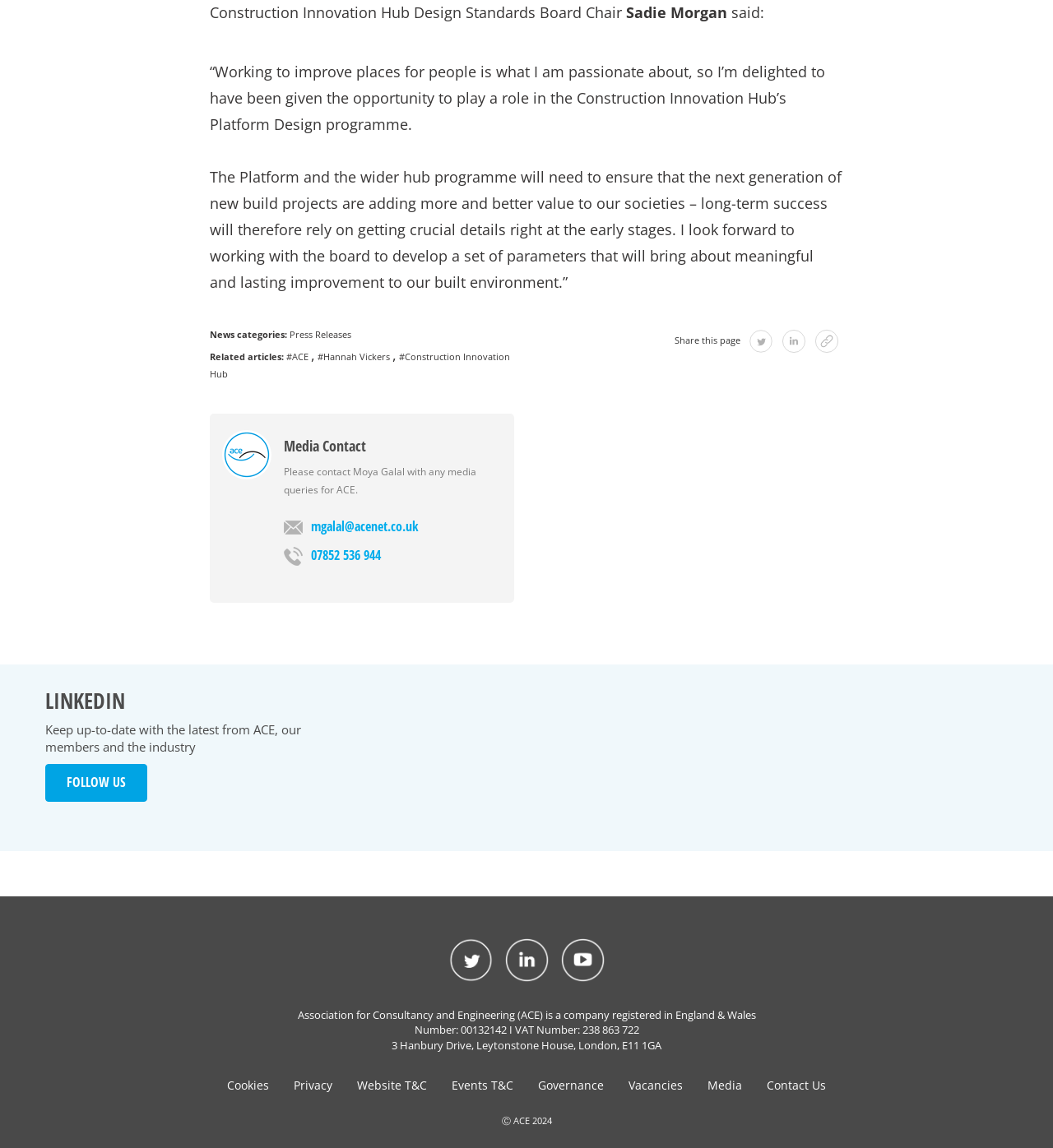What is the topic of the news category link?
Based on the screenshot, respond with a single word or phrase.

Press Releases